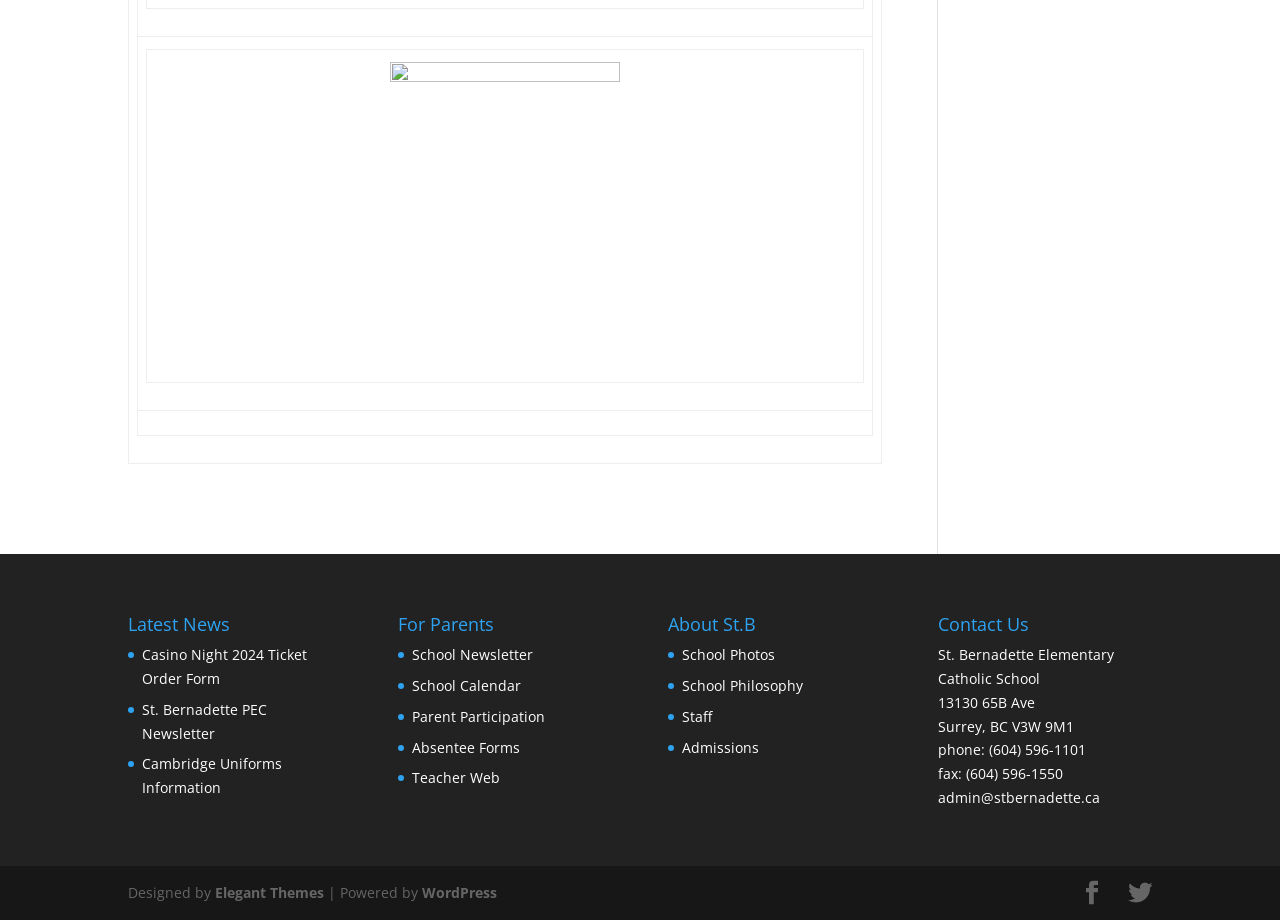Based on the description "To Top", find the bounding box of the specified UI element.

None